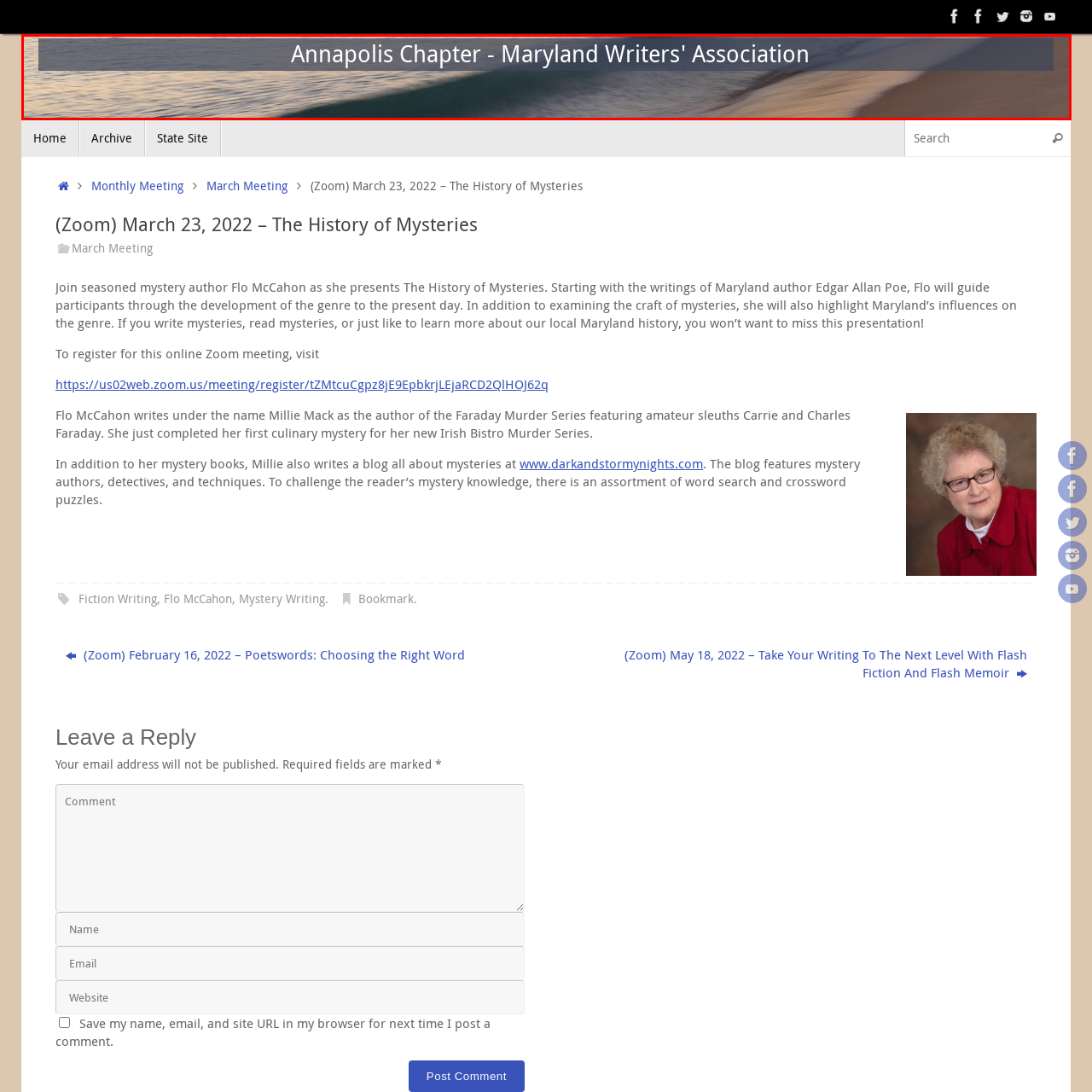Offer a detailed caption for the image that is surrounded by the red border.

The image displays the title banner for the Annapolis Chapter of the Maryland Writers' Association. The background features a serene coastal scene with gentle waves lapping at the shore, evoking a sense of calm and creativity. The text, prominently centered, reads "Annapolis Chapter - Maryland Writers' Association," rendered in a clean, modern font that emphasizes the organization's focus on writing and community engagement. This visual representation serves to connect local writers and fosters a sense of belonging within the literary community of Maryland.